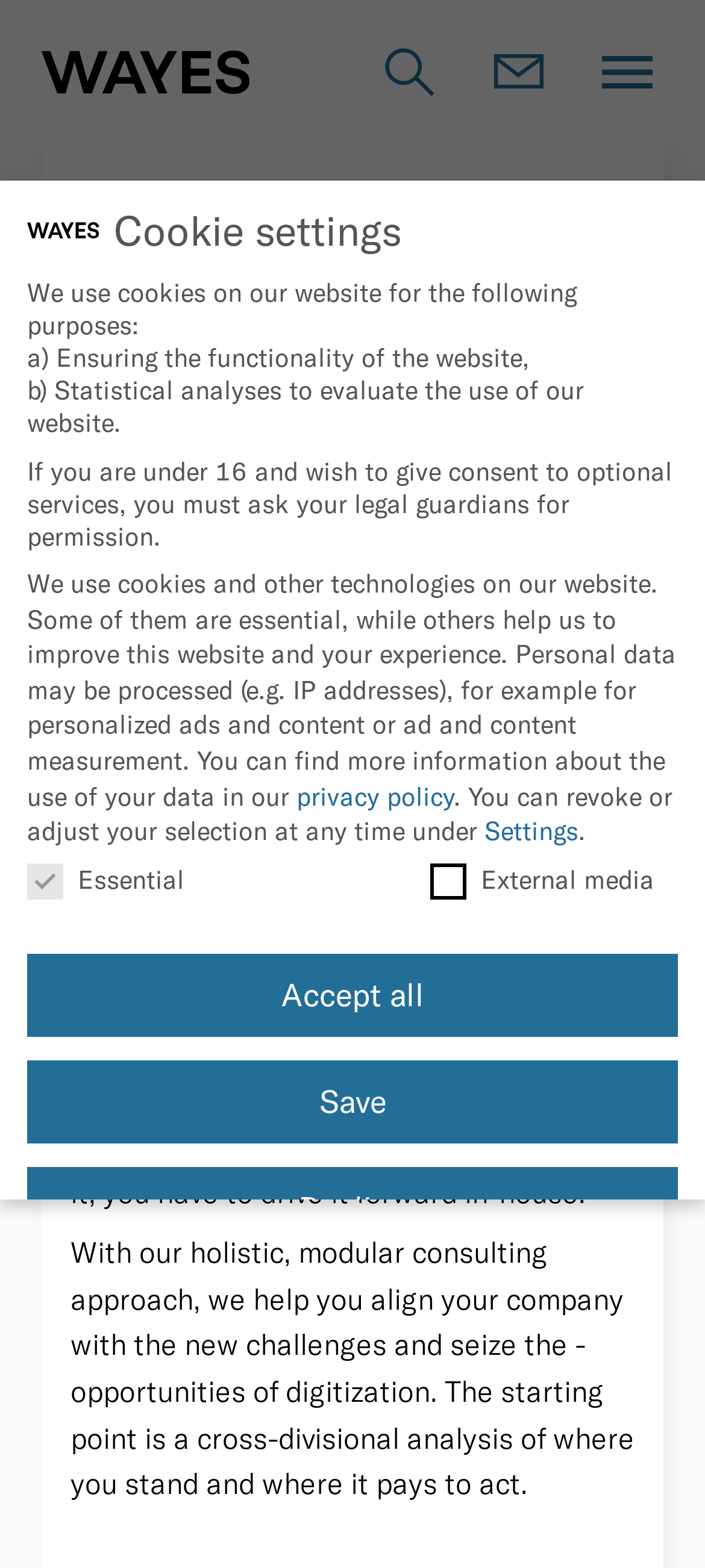Please find and report the bounding box coordinates of the element to click in order to perform the following action: "Click the Imprint link". The coordinates should be expressed as four float numbers between 0 and 1, in the format [left, top, right, bottom].

[0.665, 0.88, 0.755, 0.896]